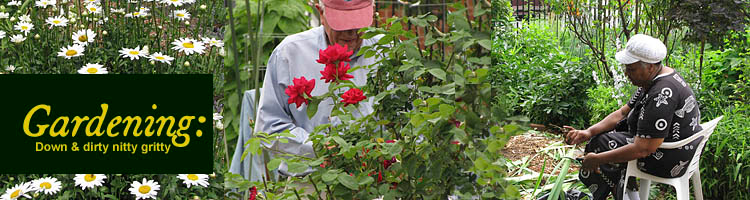What is the atmosphere conveyed in the image?
Use the image to answer the question with a single word or phrase.

sense of dedication to gardening and appreciation for nature